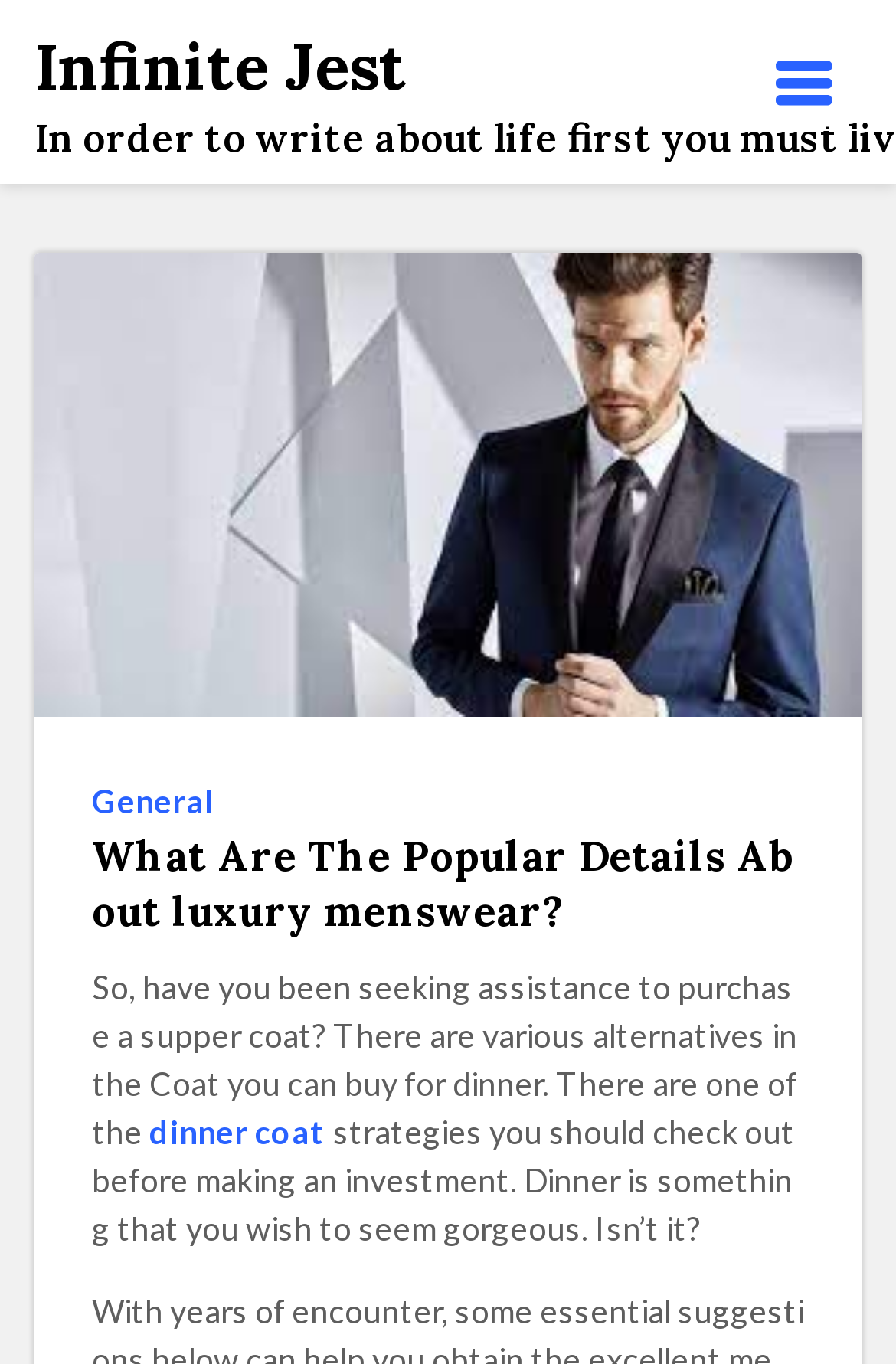Answer the question below with a single word or a brief phrase: 
What is the purpose of the article?

assistance to purchase